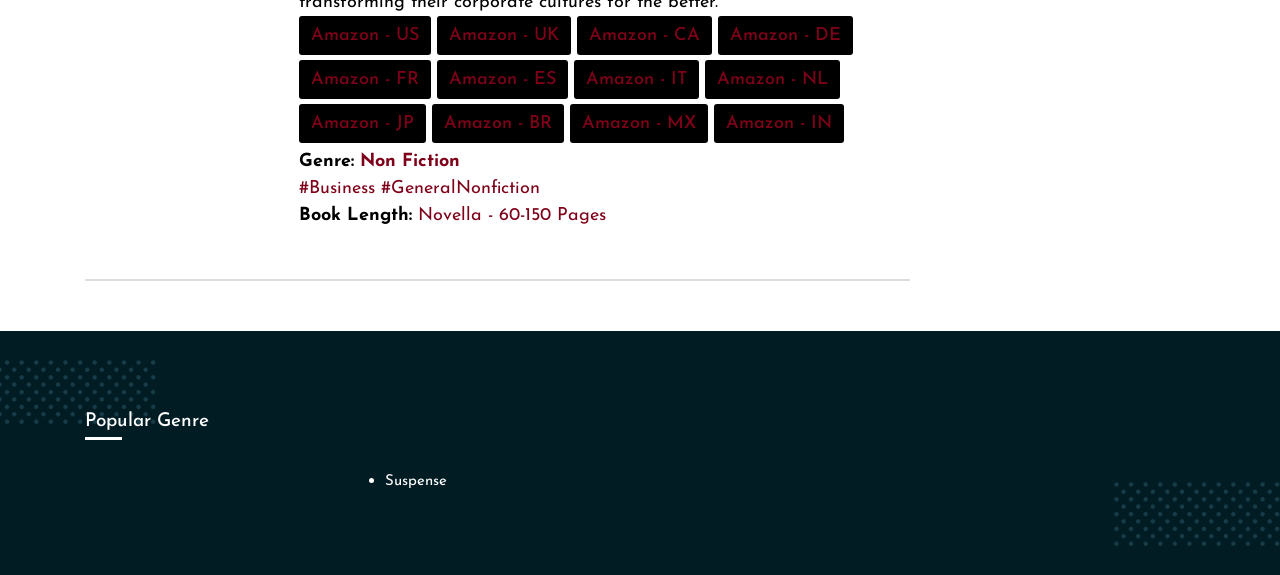How many Amazon country links are there?
From the screenshot, supply a one-word or short-phrase answer.

9